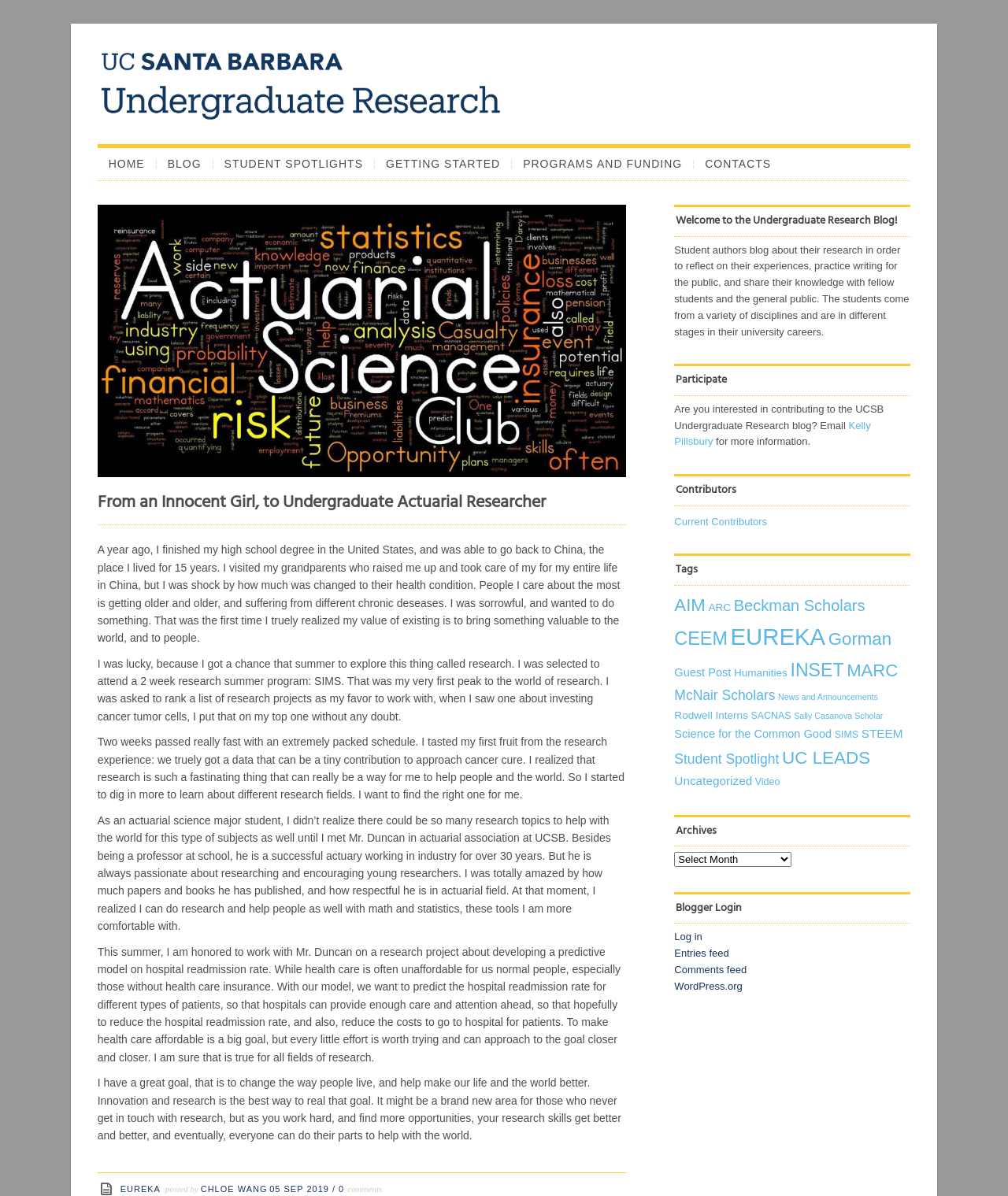Determine the bounding box coordinates for the area that needs to be clicked to fulfill this task: "Explore the EUREKA research project". The coordinates must be given as four float numbers between 0 and 1, i.e., [left, top, right, bottom].

[0.119, 0.99, 0.159, 0.998]